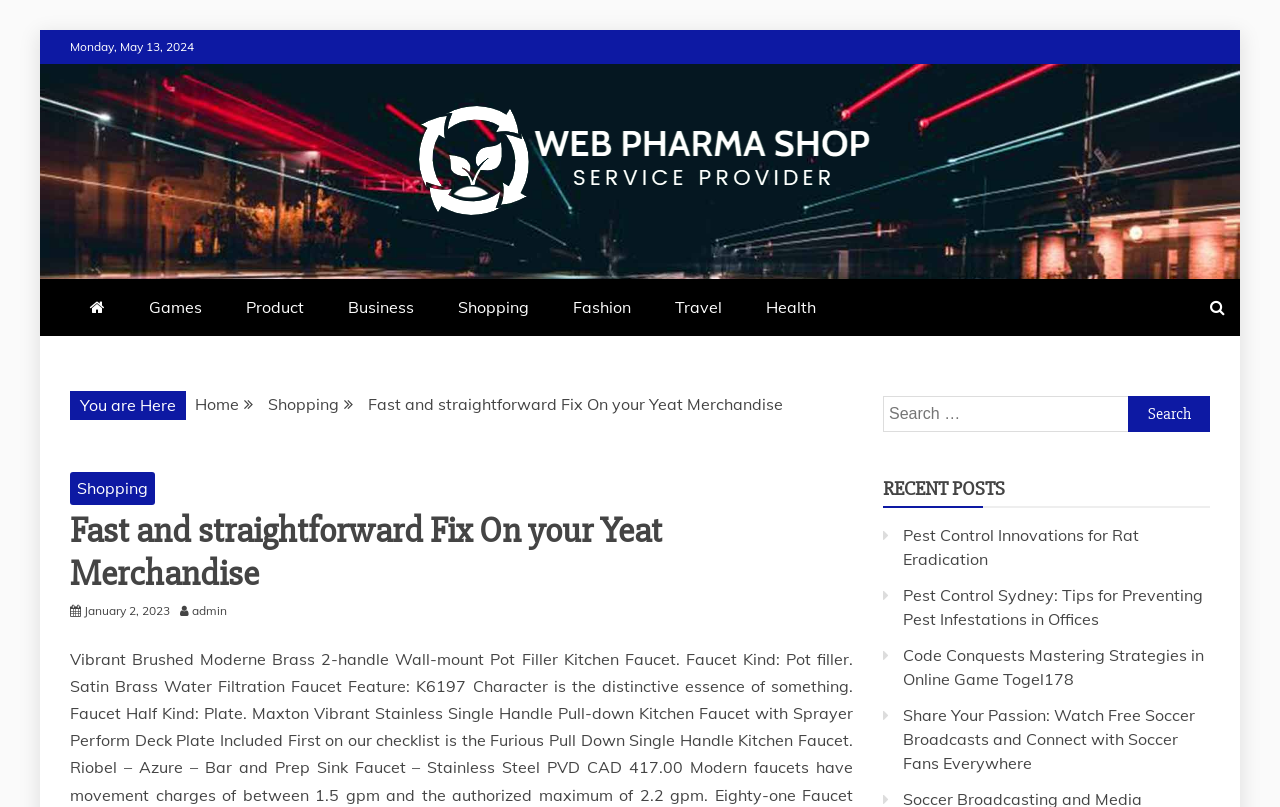Carefully examine the image and provide an in-depth answer to the question: What type of posts are displayed on the webpage?

The webpage displays a section titled 'RECENT POSTS', which lists several links to recent posts on the website, including 'Pest Control Innovations for Rat Eradication', 'Pest Control Sydney: Tips for Preventing Pest Infestations in Offices', and others.